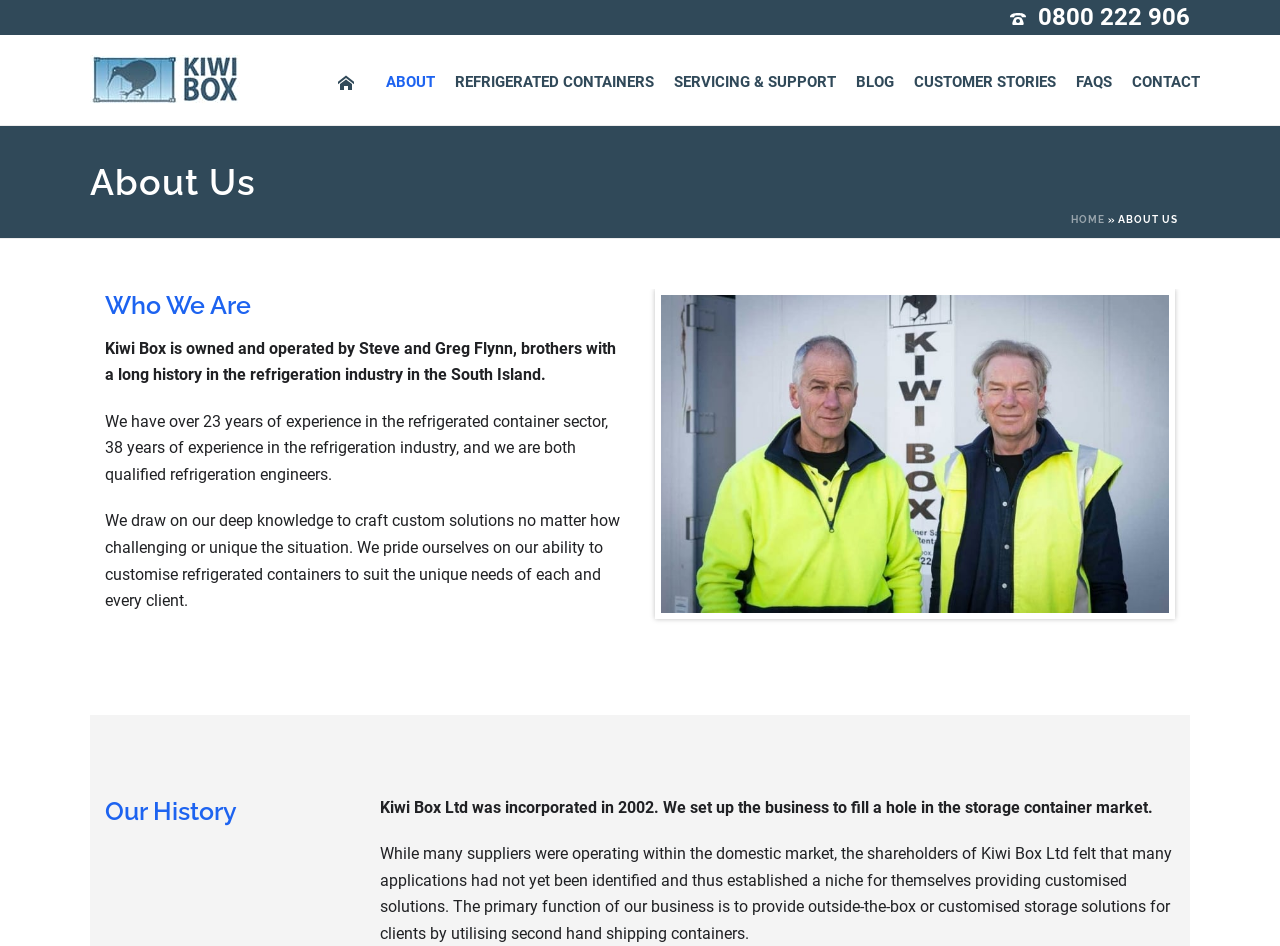Determine the bounding box coordinates for the area you should click to complete the following instruction: "Read about Who We Are".

[0.082, 0.306, 0.488, 0.34]